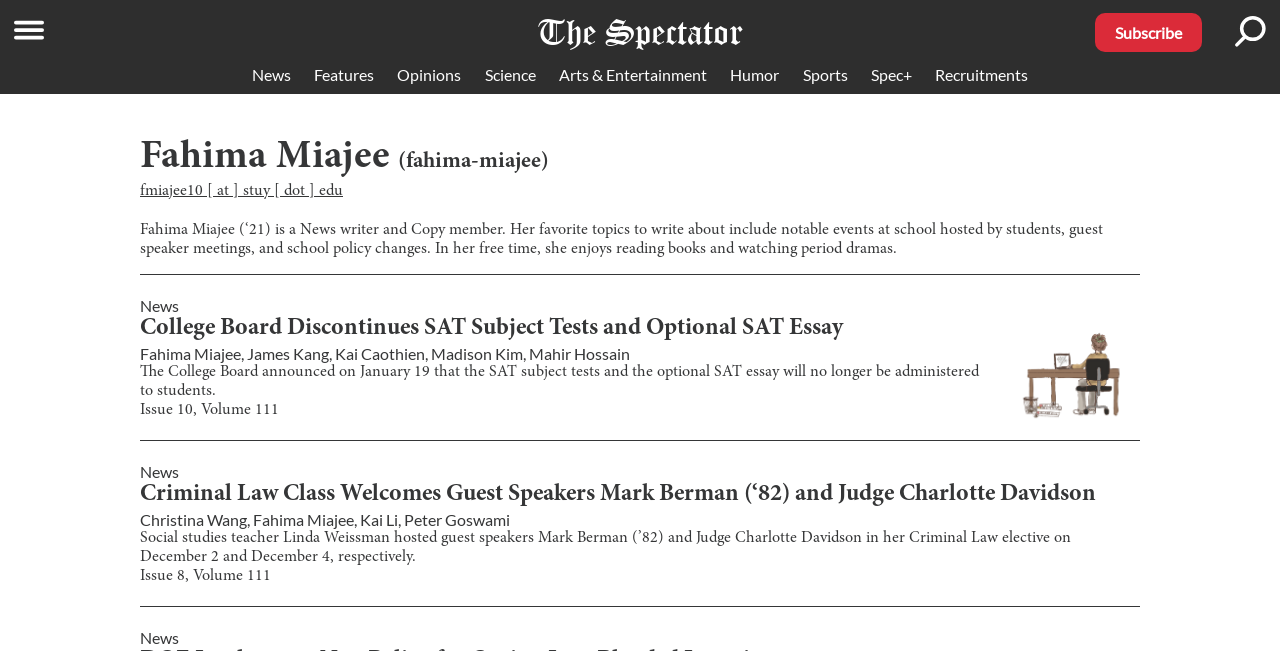What is the name of the author?
From the screenshot, supply a one-word or short-phrase answer.

Fahima Miajee